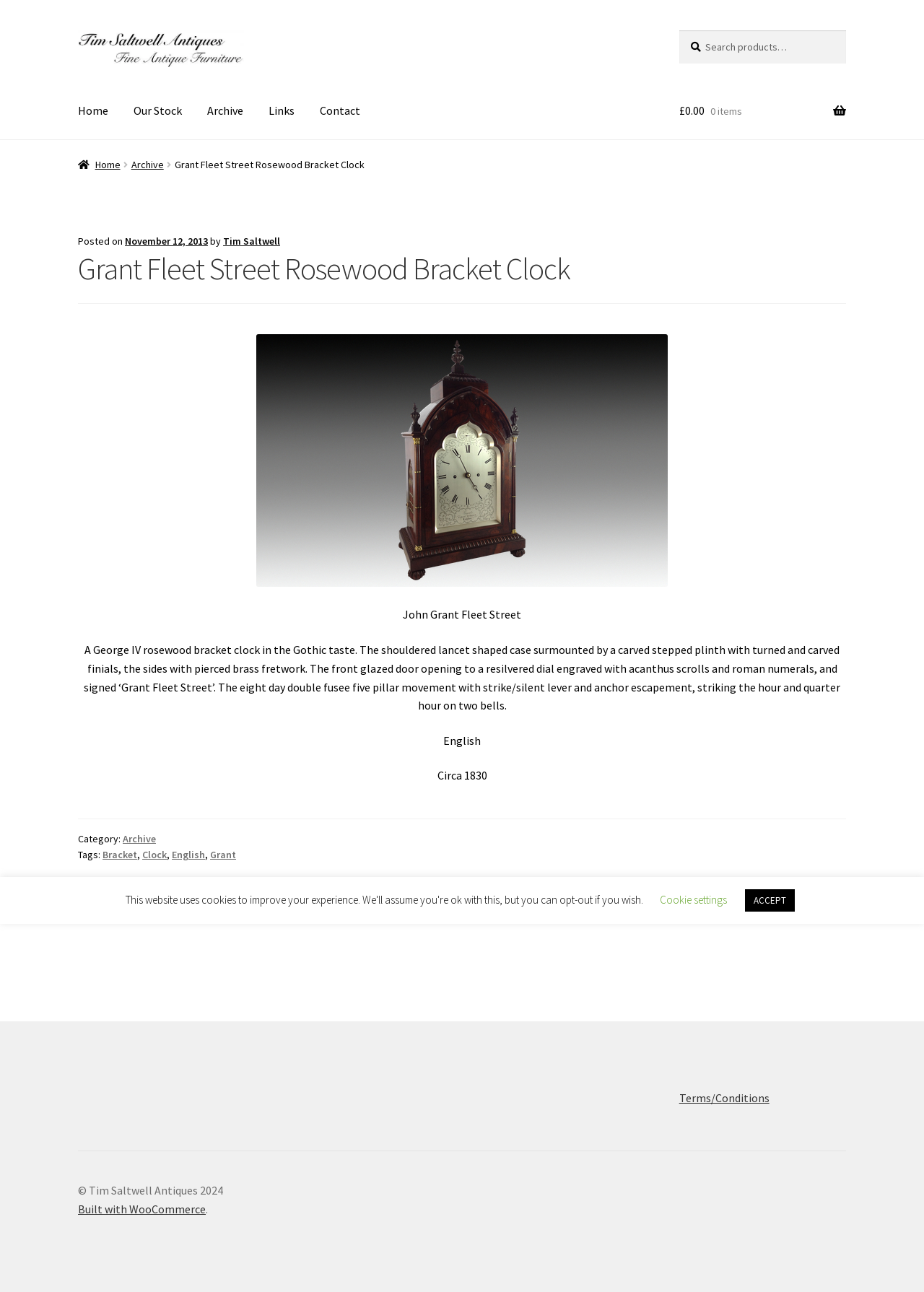What is the style of the bracket clock?
Based on the visual, give a brief answer using one word or a short phrase.

Gothic